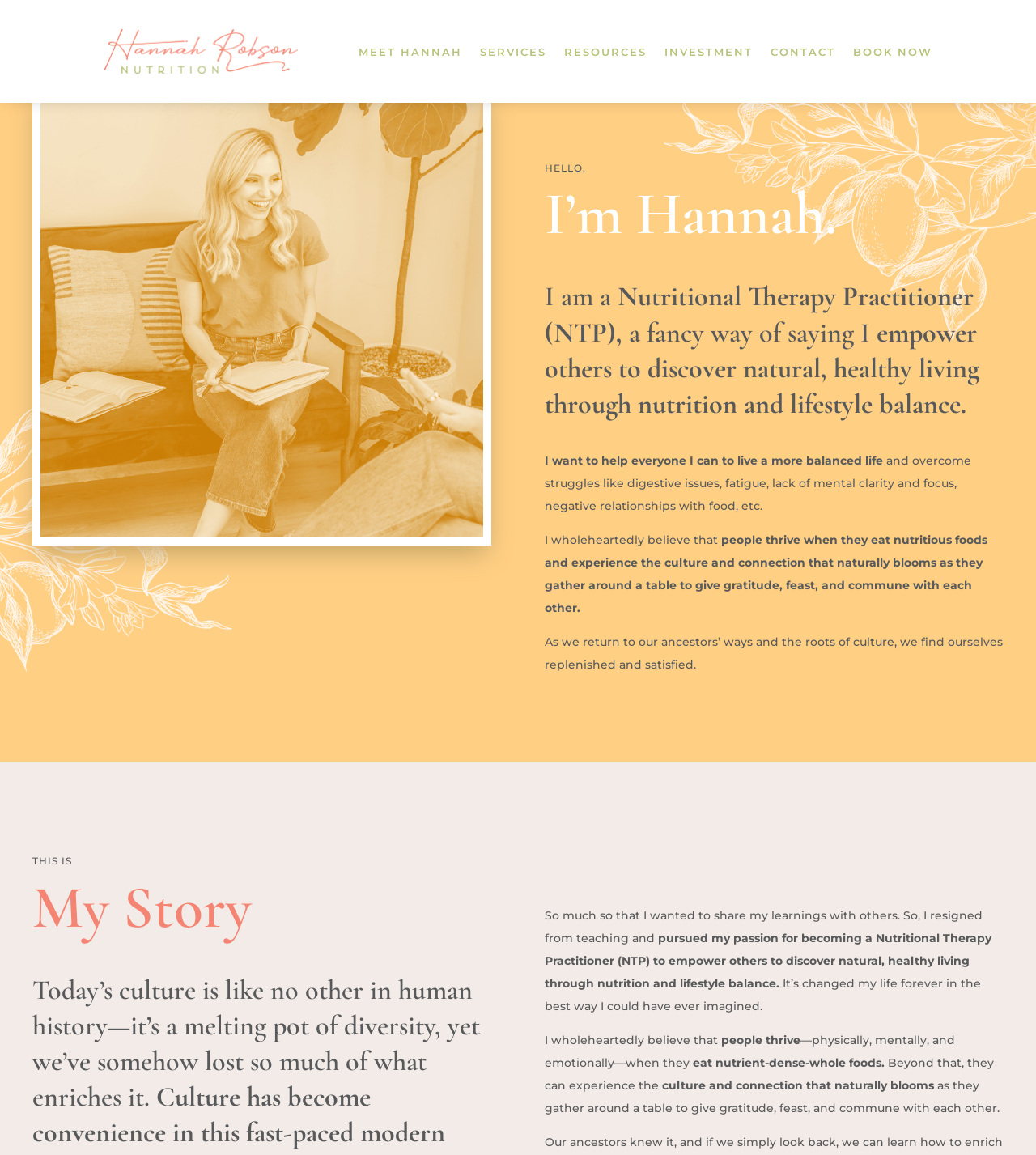Consider the image and give a detailed and elaborate answer to the question: 
What is Hannah's profession?

Based on the webpage, Hannah introduces herself as a Nutritional Therapy Practitioner (NTP) in the section 'HELLO, I’m Hannah.'